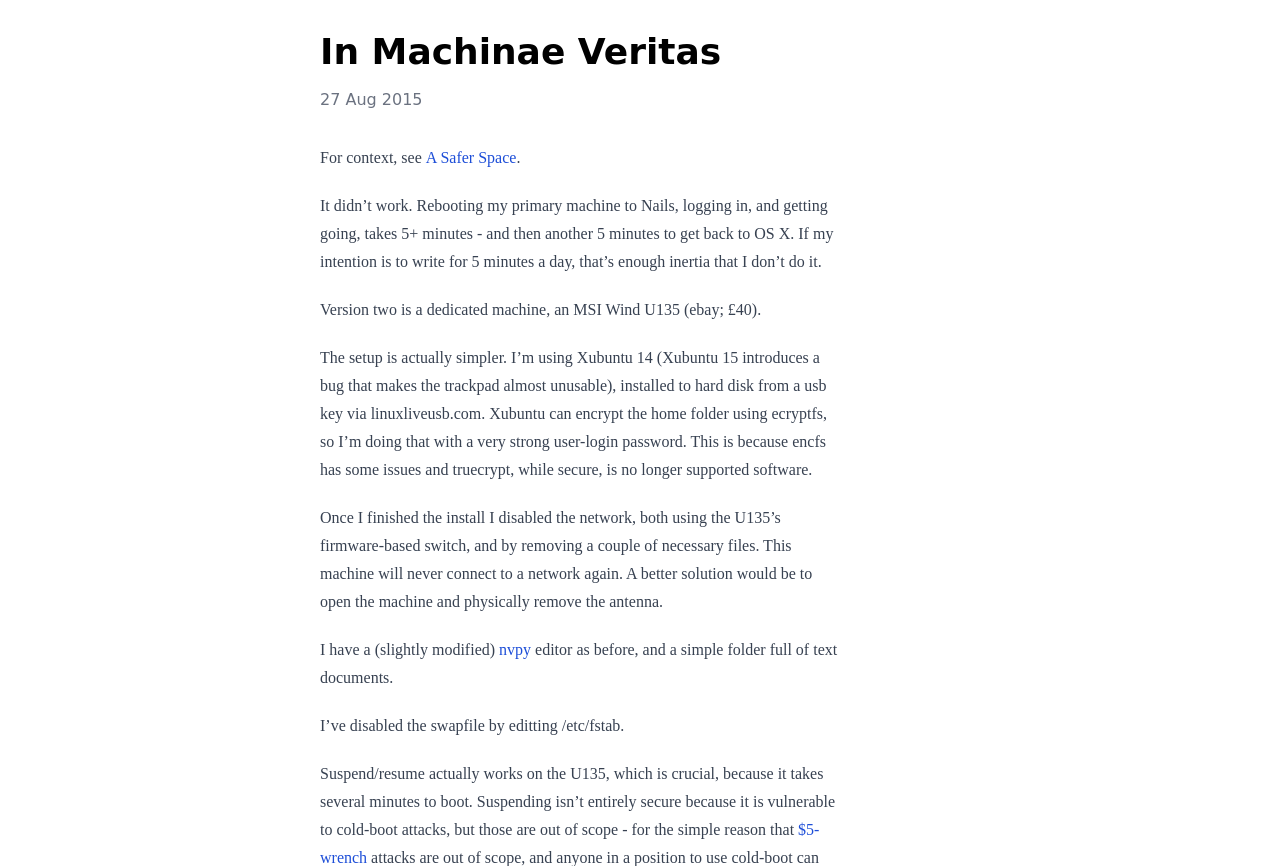What is the date mentioned in the webpage?
Based on the visual, give a brief answer using one word or a short phrase.

27 Aug 2015